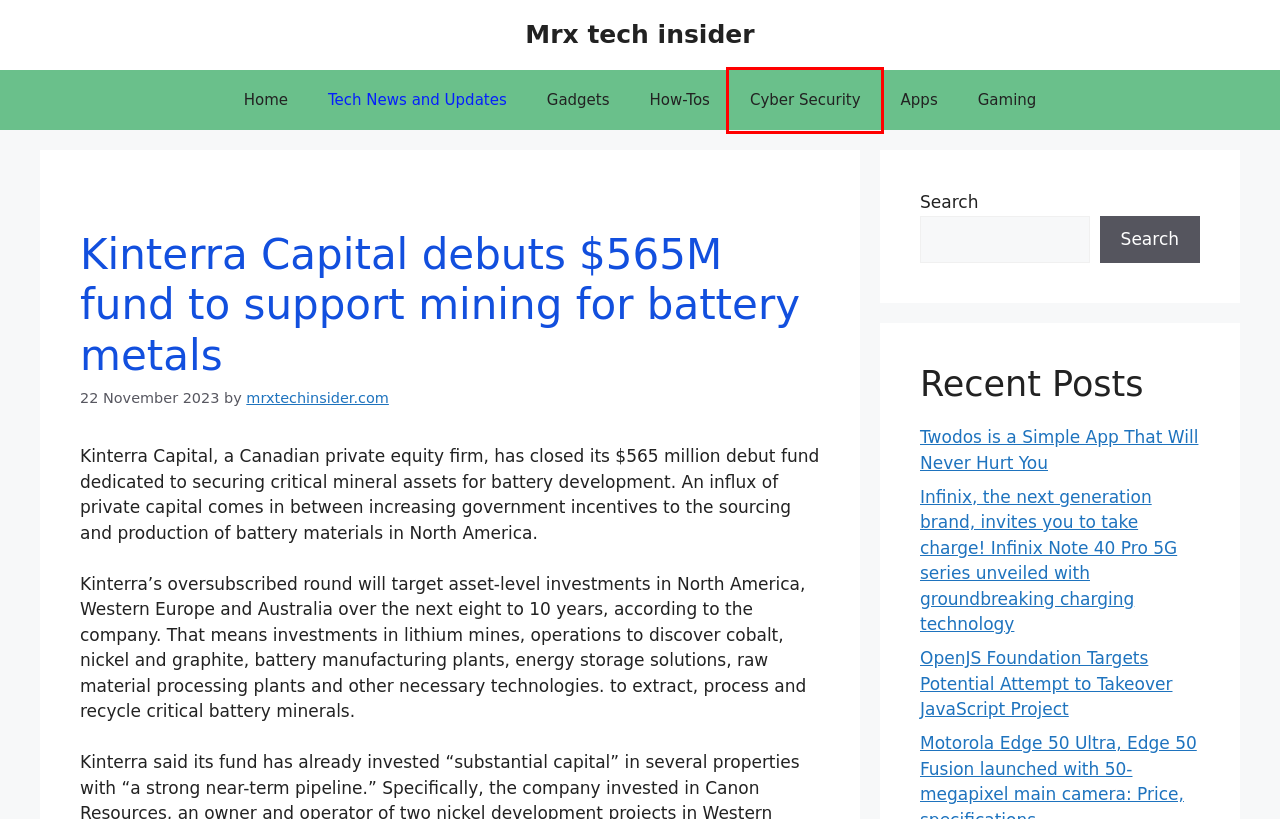You are given a screenshot of a webpage with a red rectangle bounding box around a UI element. Select the webpage description that best matches the new webpage after clicking the element in the bounding box. Here are the candidates:
A. Mrx tech insider – tech insider knowledge and info about tech
B. Gadgets – Mrx tech insider
C. mrxtechinsider.com – Mrx tech insider
D. How-Tos – Mrx tech insider
E. Cyber Security – Mrx tech insider
F. September 2023 – Mrx tech insider
G. Gaming – Mrx tech insider
H. Twodos is a Simple App That Will Never Hurt You – Mrx tech insider

E